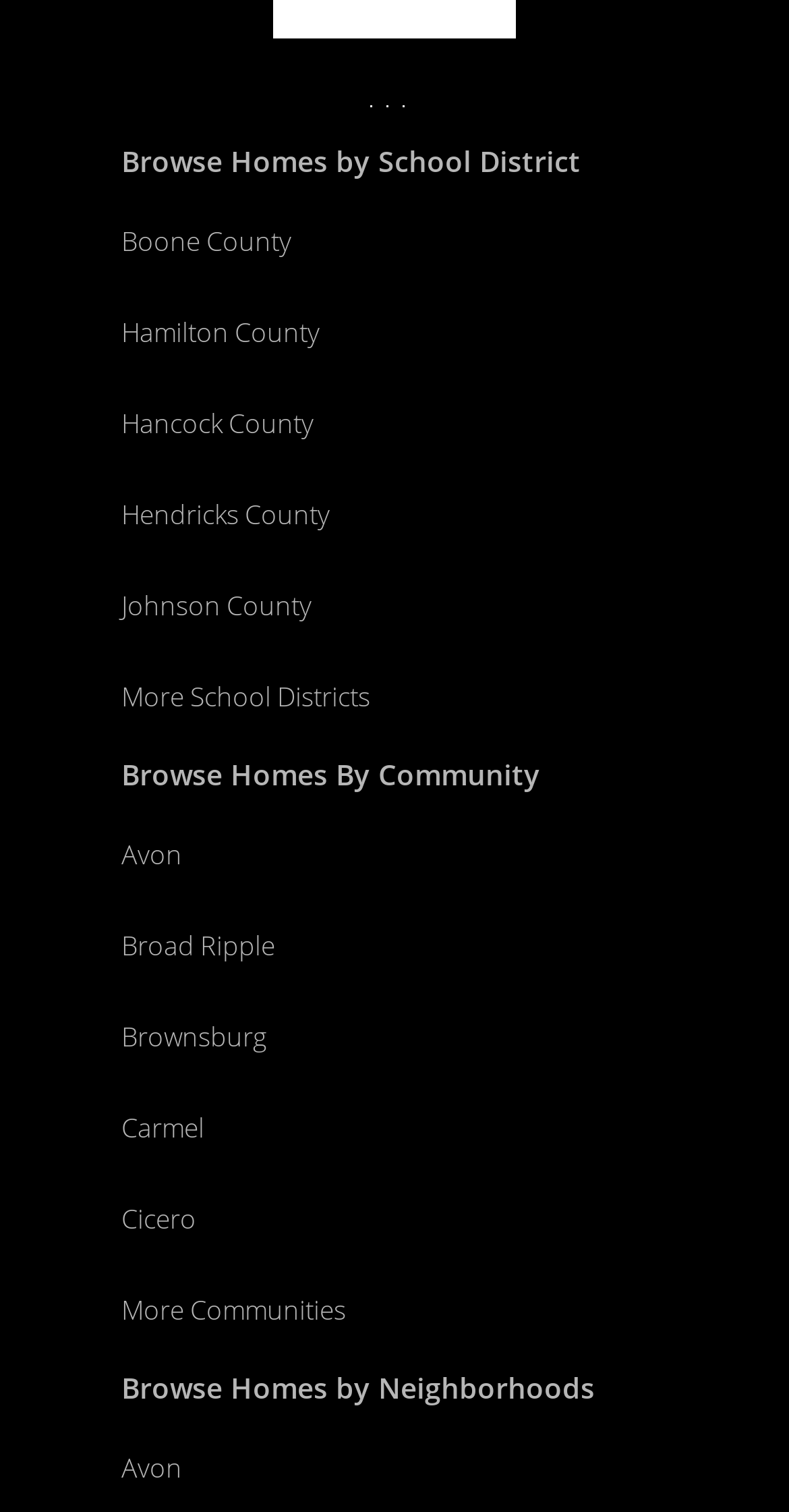From the webpage screenshot, predict the bounding box of the UI element that matches this description: "Broad Ripple".

[0.154, 0.613, 0.349, 0.637]